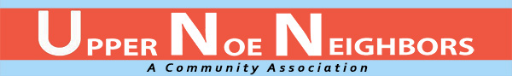By analyzing the image, answer the following question with a detailed response: What is the focus of the community association?

The logo identifies itself as 'A Community Association' in a more understated font, highlighting its focus on fostering community relations and involvement, which suggests that the association's primary goal is to promote neighborhood unity and activities.